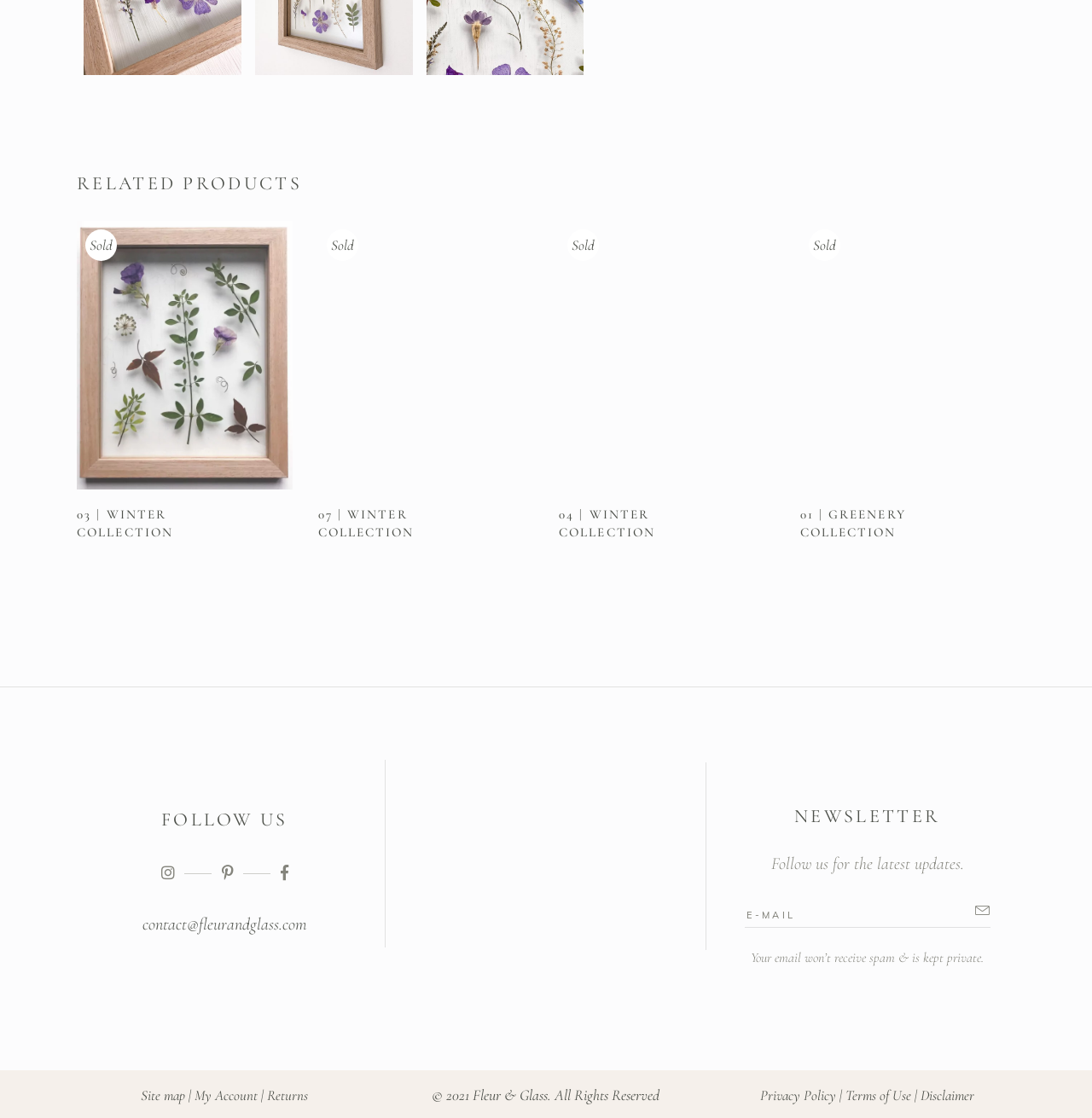Respond with a single word or short phrase to the following question: 
How many 'Read more' links are there?

4